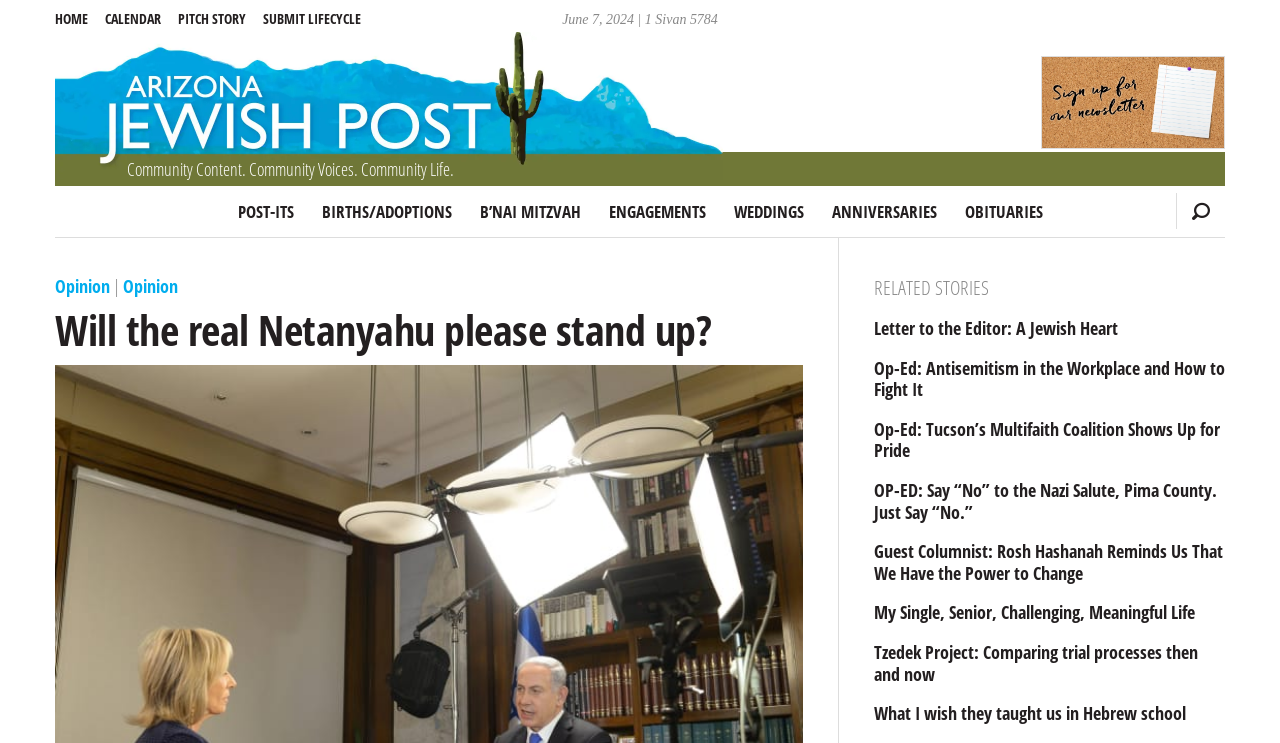Find the bounding box coordinates of the element you need to click on to perform this action: 'Fill out the contact form'. The coordinates should be represented by four float values between 0 and 1, in the format [left, top, right, bottom].

None